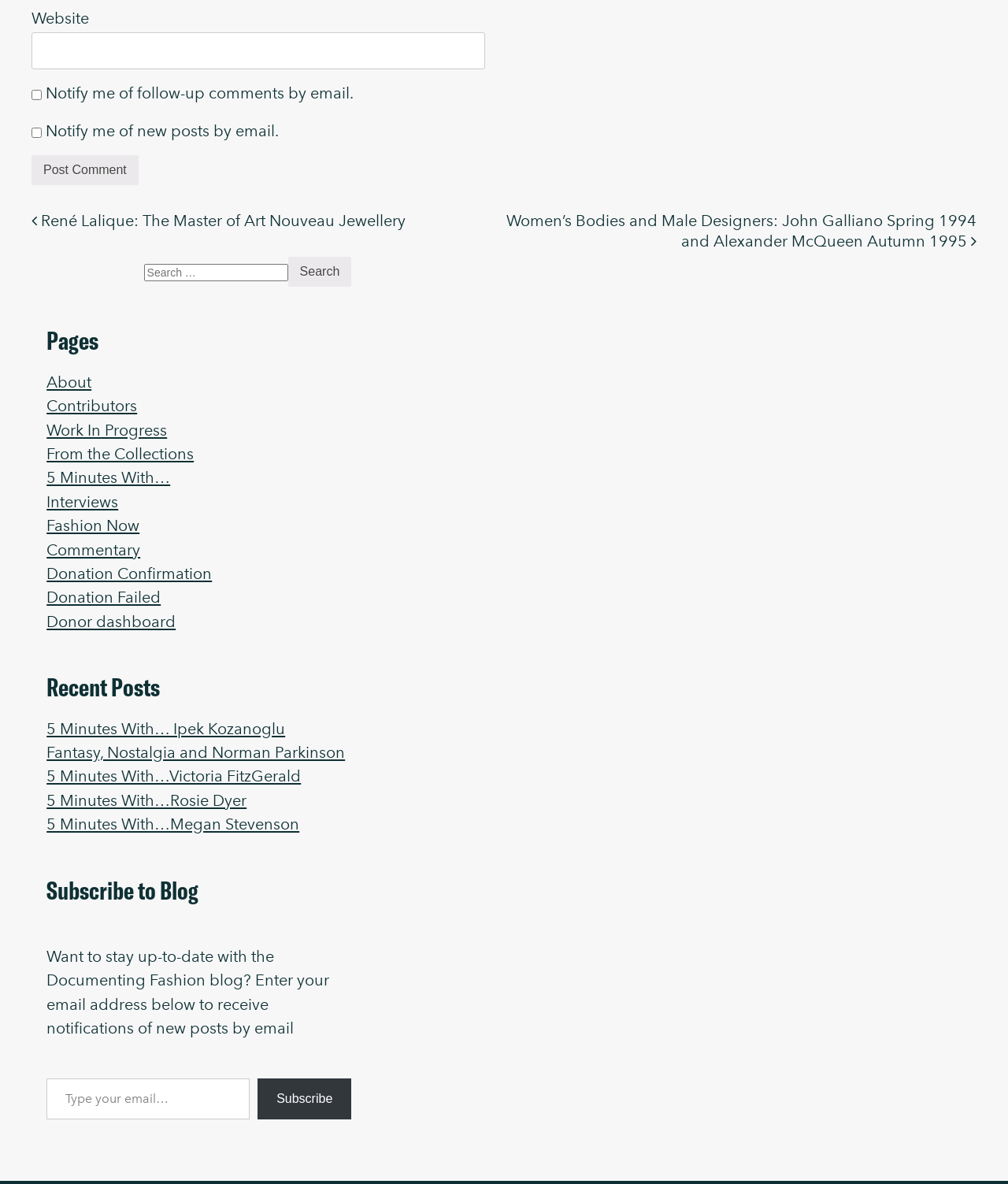How many recent posts are listed?
Please provide a single word or phrase answer based on the image.

5